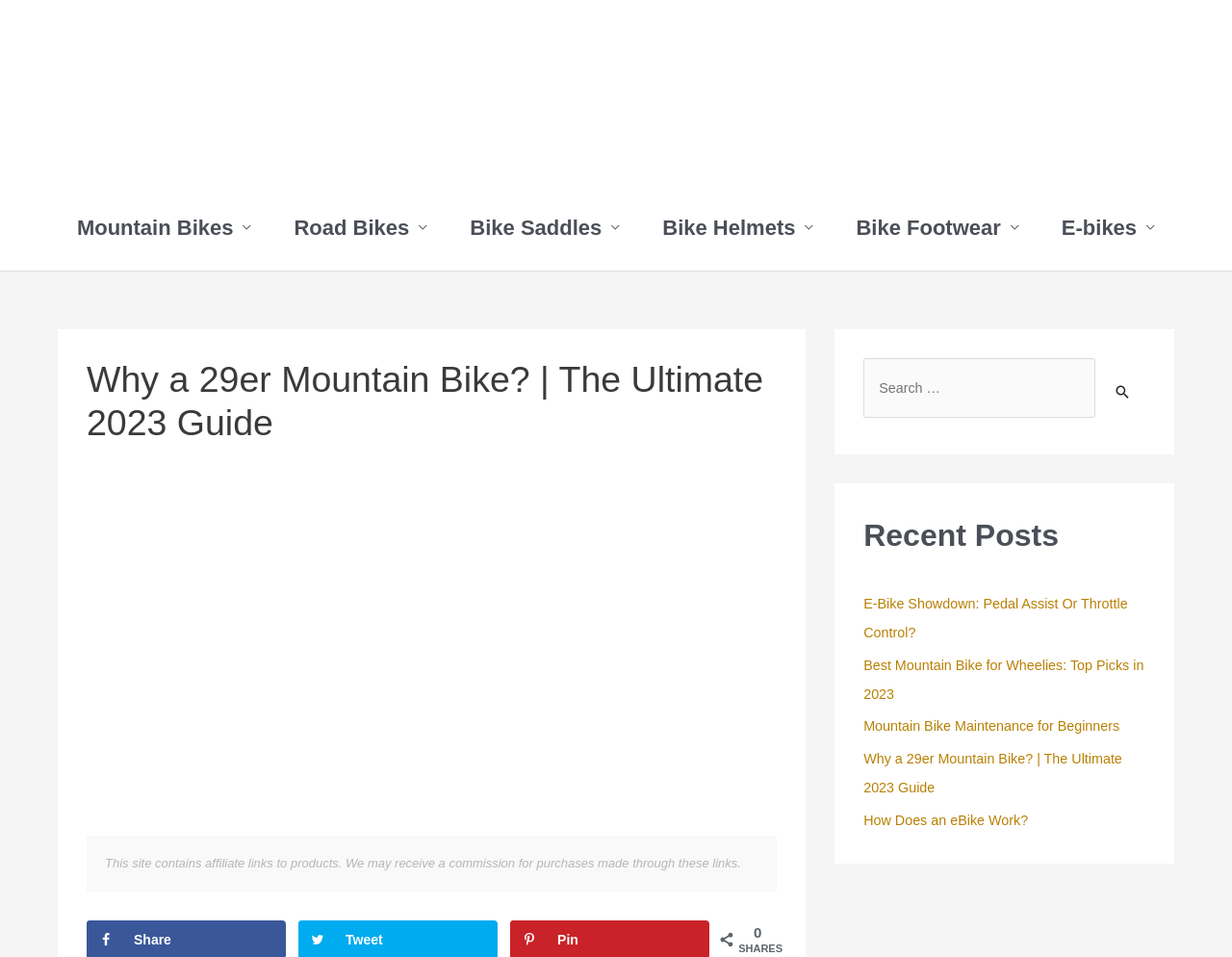Find and extract the text of the primary heading on the webpage.

Why a 29er Mountain Bike? | The Ultimate 2023 Guide